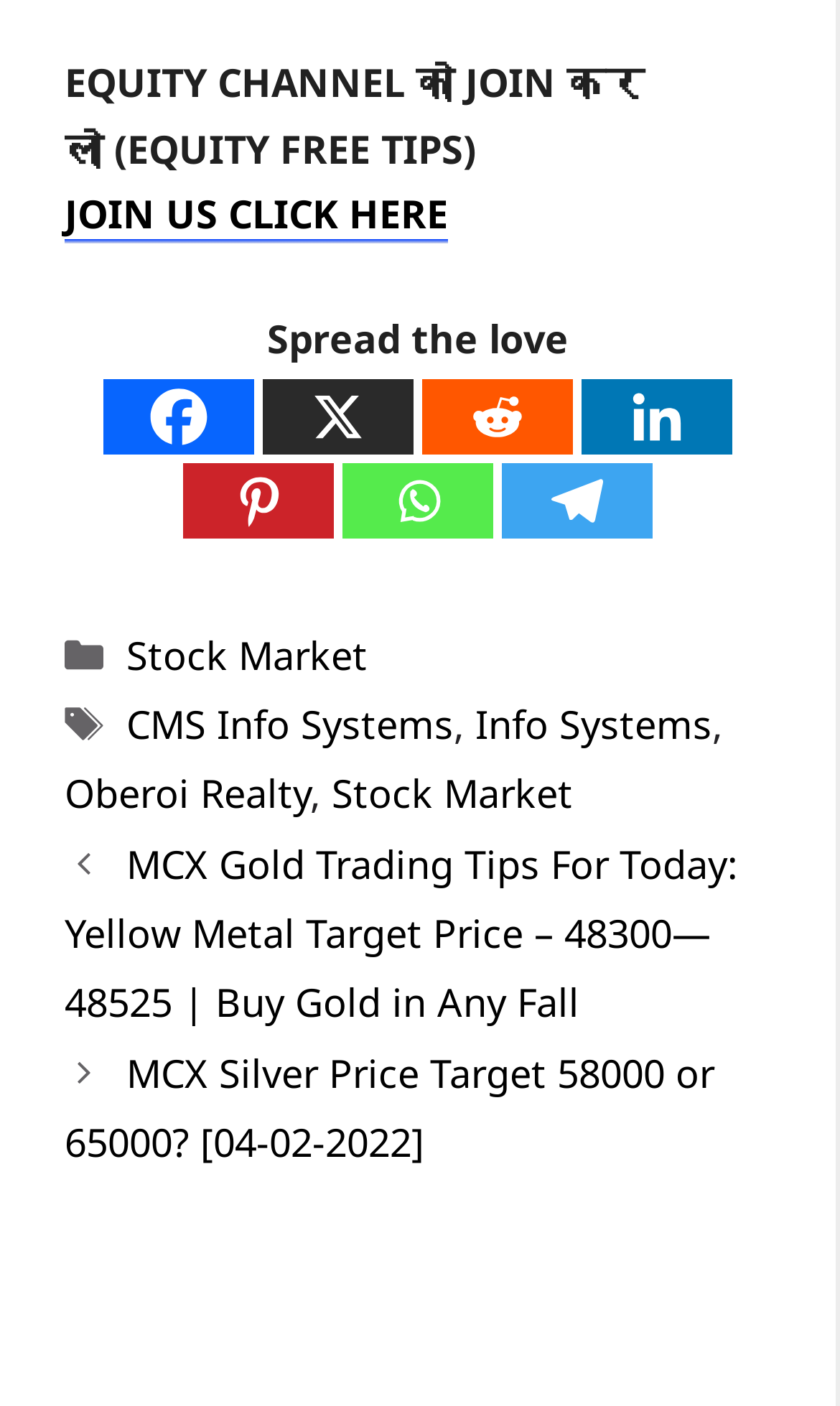Bounding box coordinates are to be given in the format (top-left x, top-left y, bottom-right x, bottom-right y). All values must be floating point numbers between 0 and 1. Provide the bounding box coordinate for the UI element described as: Info Systems

[0.566, 0.496, 0.848, 0.533]